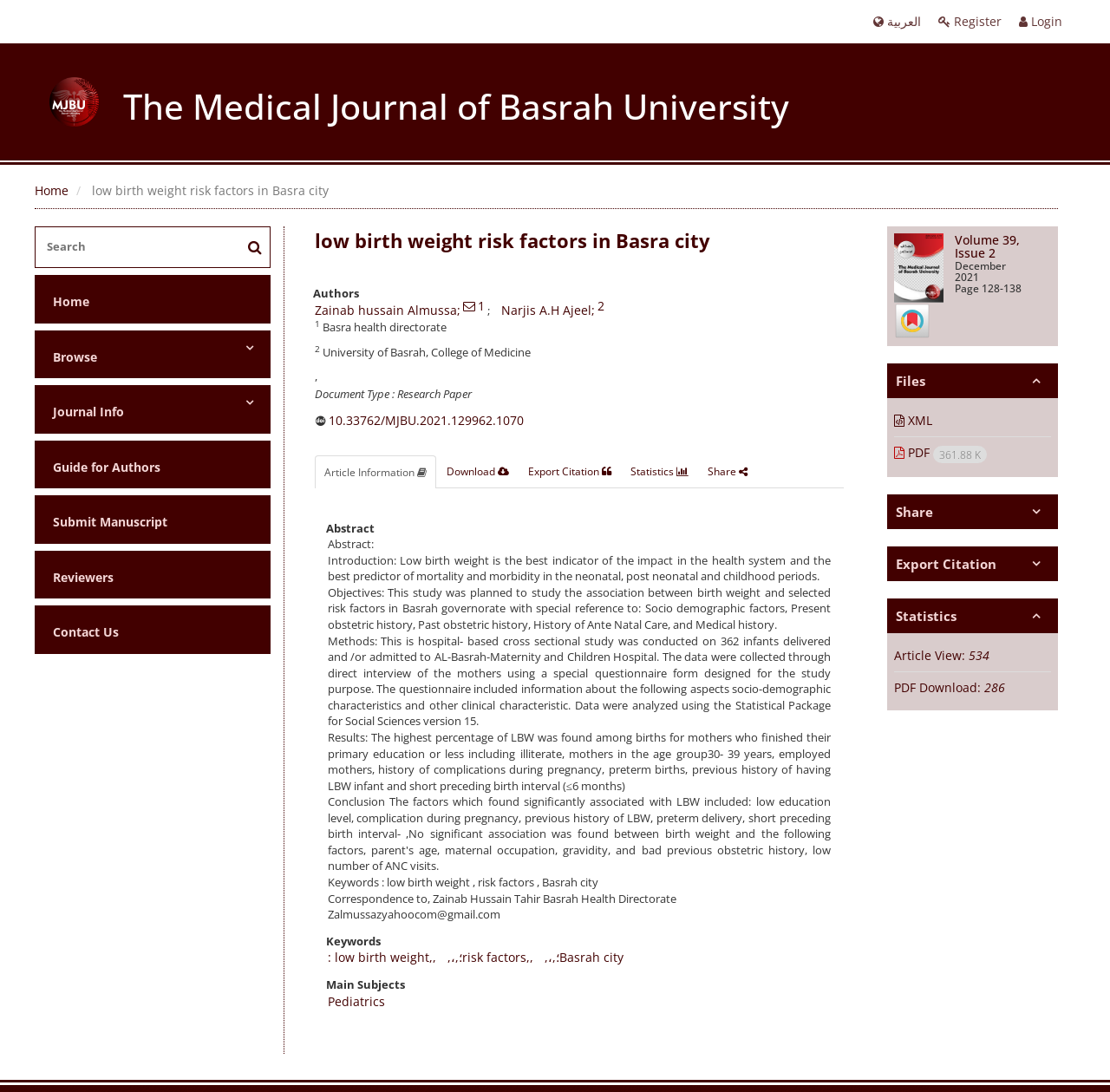Please determine the headline of the webpage and provide its content.

The Medical Journal of Basrah University